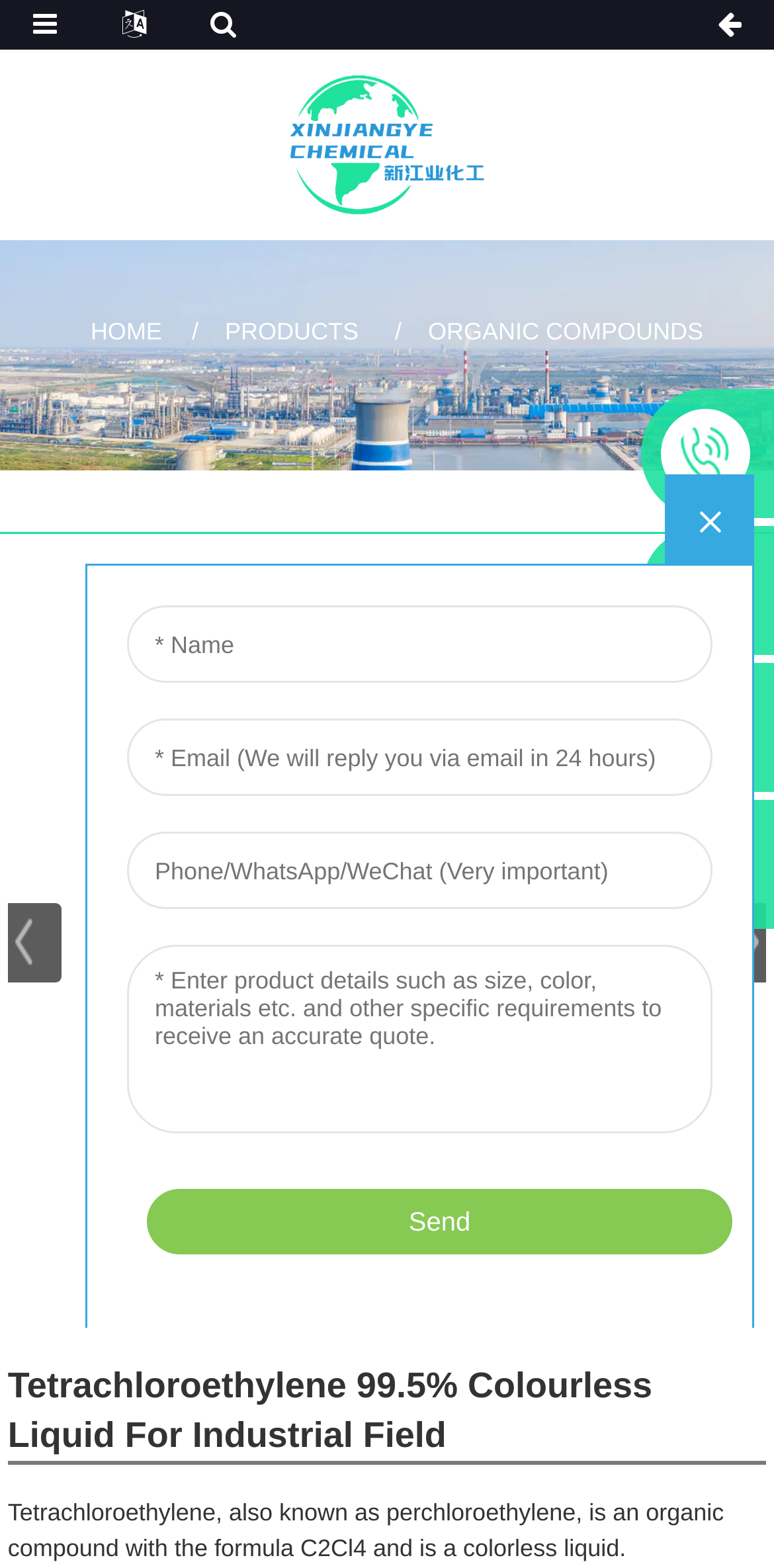Predict the bounding box for the UI component with the following description: "aria-label="Next slide"".

[0.921, 0.576, 0.99, 0.627]